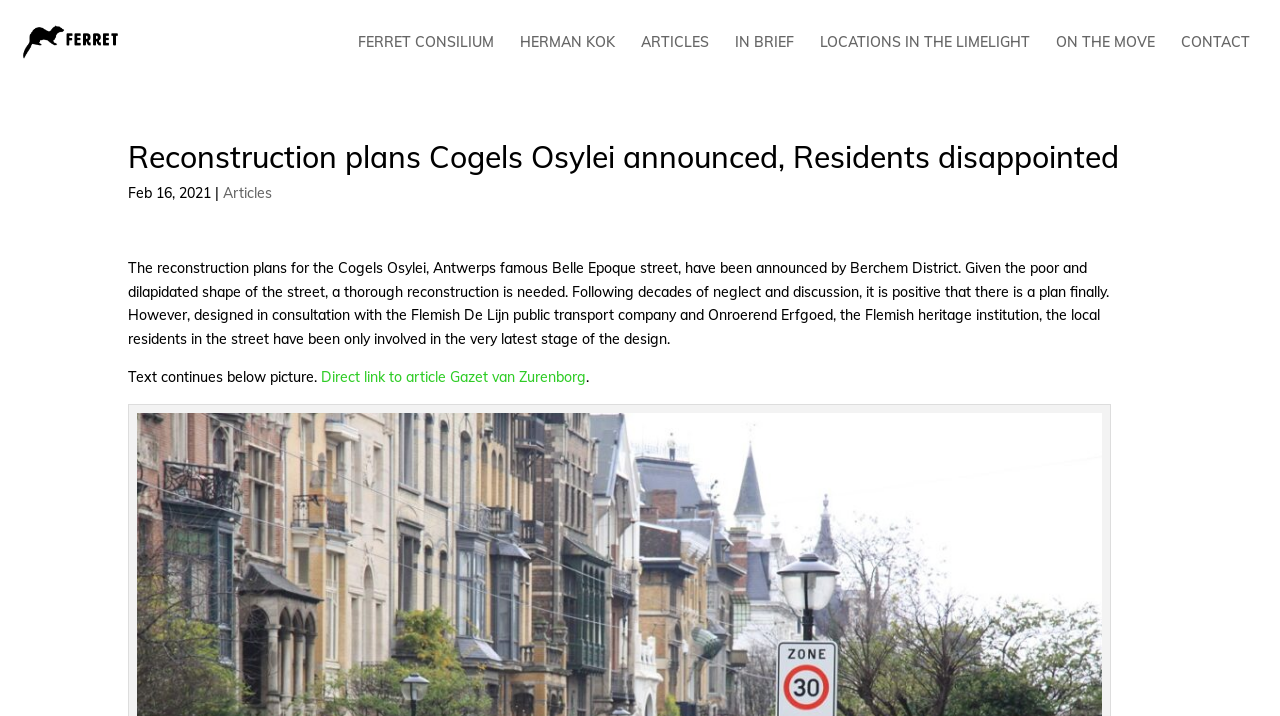What is the date of the article?
Make sure to answer the question with a detailed and comprehensive explanation.

The answer can be found in the StaticText element with the text 'Feb 16, 2021'.